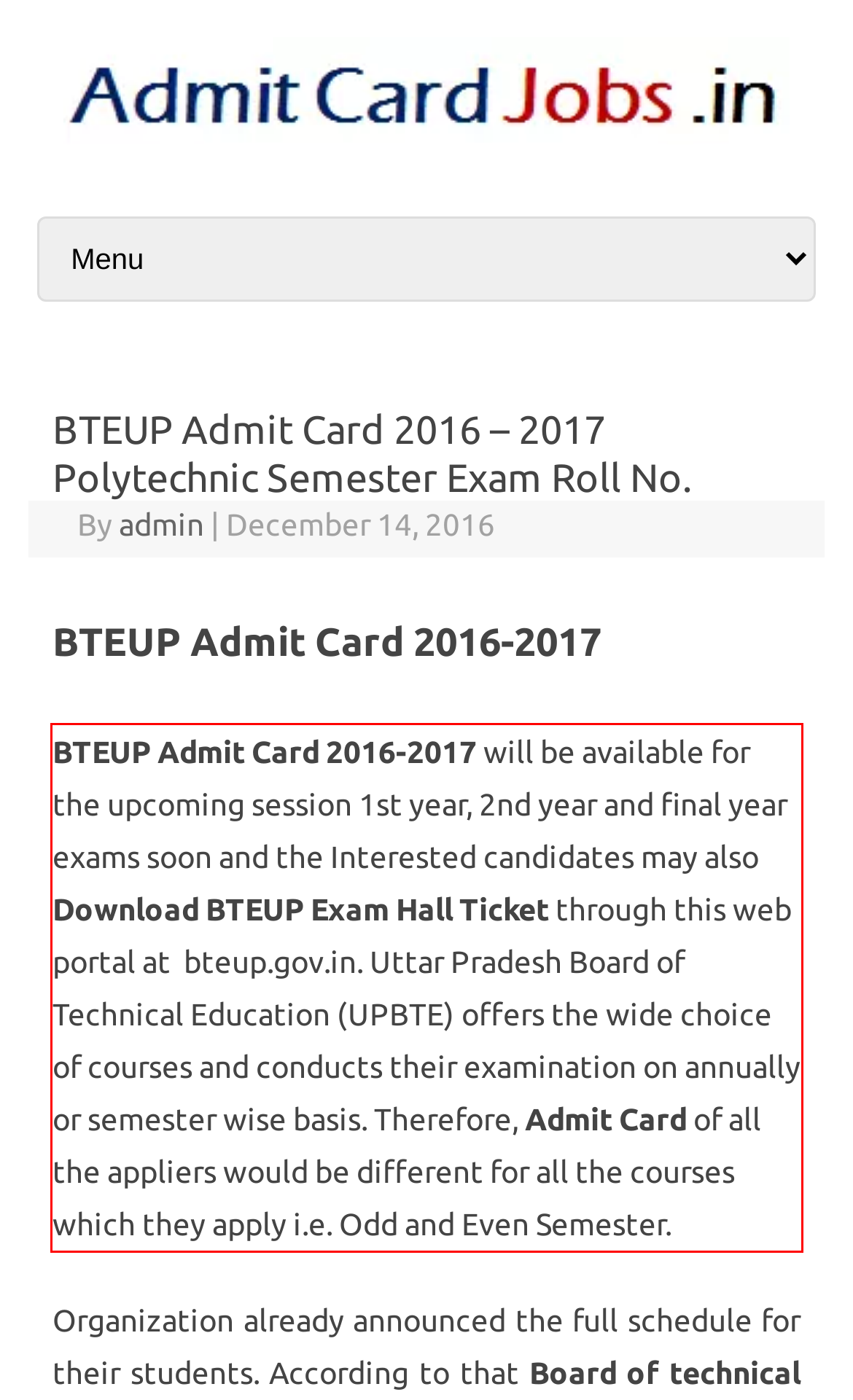Please perform OCR on the text content within the red bounding box that is highlighted in the provided webpage screenshot.

BTEUP Admit Card 2016-2017 will be available for the upcoming session 1st year, 2nd year and final year exams soon and the Interested candidates may also Download BTEUP Exam Hall Ticket through this web portal at bteup.gov.in. Uttar Pradesh Board of Technical Education (UPBTE) offers the wide choice of courses and conducts their examination on annually or semester wise basis. Therefore, Admit Card of all the appliers would be different for all the courses which they apply i.e. Odd and Even Semester.